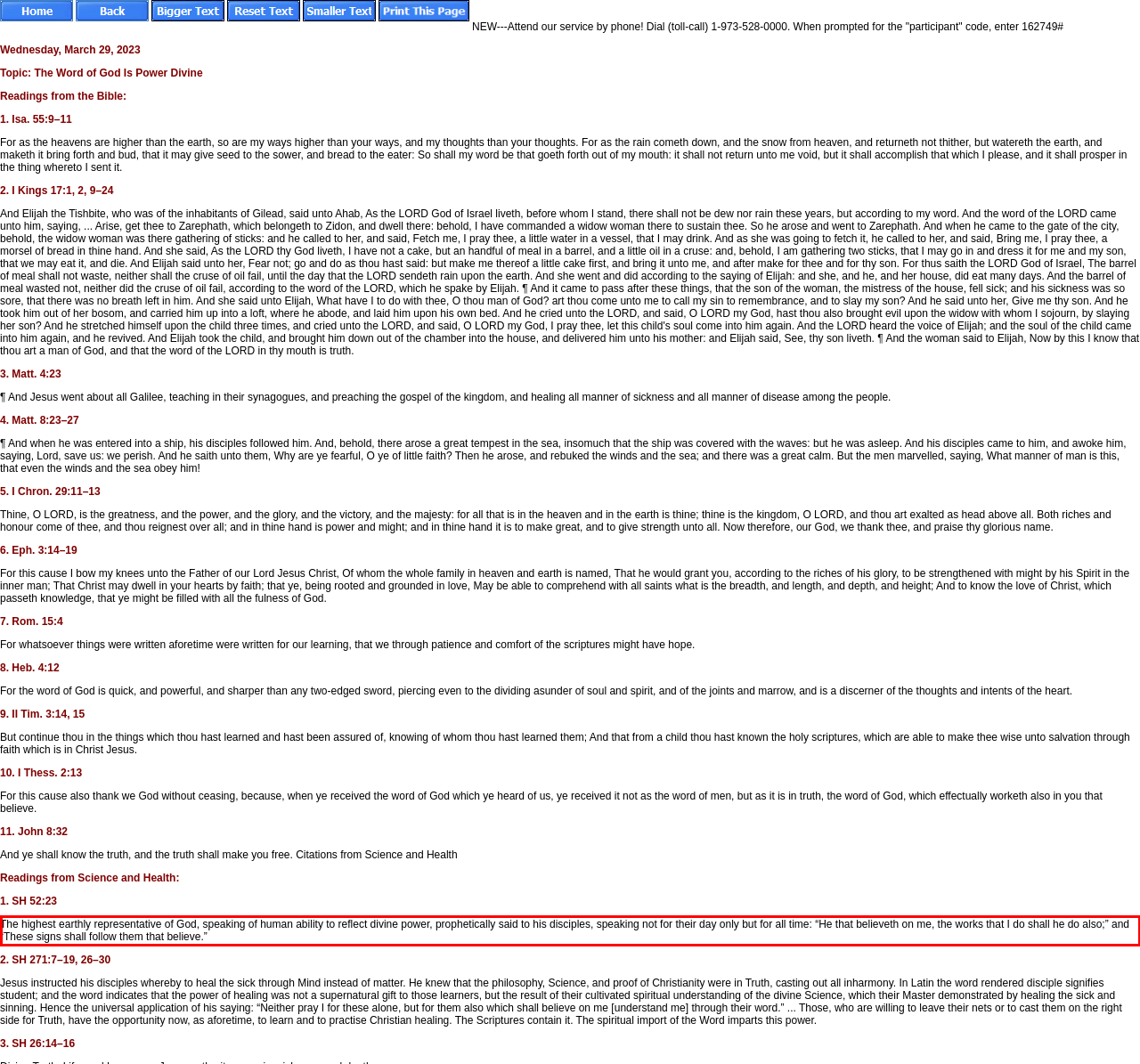You are given a webpage screenshot with a red bounding box around a UI element. Extract and generate the text inside this red bounding box.

The highest earthly representative of God, speaking of human ability to reflect divine power, prophetically said to his disciples, speaking not for their day only but for all time: “He that believeth on me, the works that I do shall he do also;” and “These signs shall follow them that believe.”